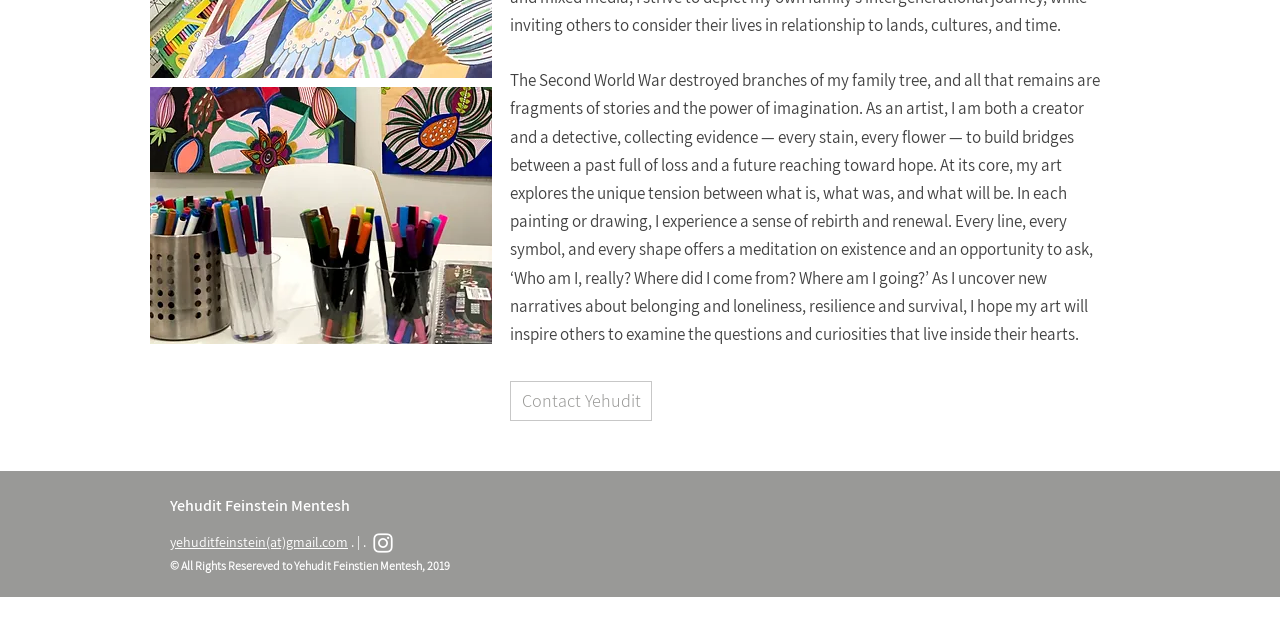Identify the bounding box coordinates for the UI element described as follows: "title="Aluminum veneer"". Ensure the coordinates are four float numbers between 0 and 1, formatted as [left, top, right, bottom].

None